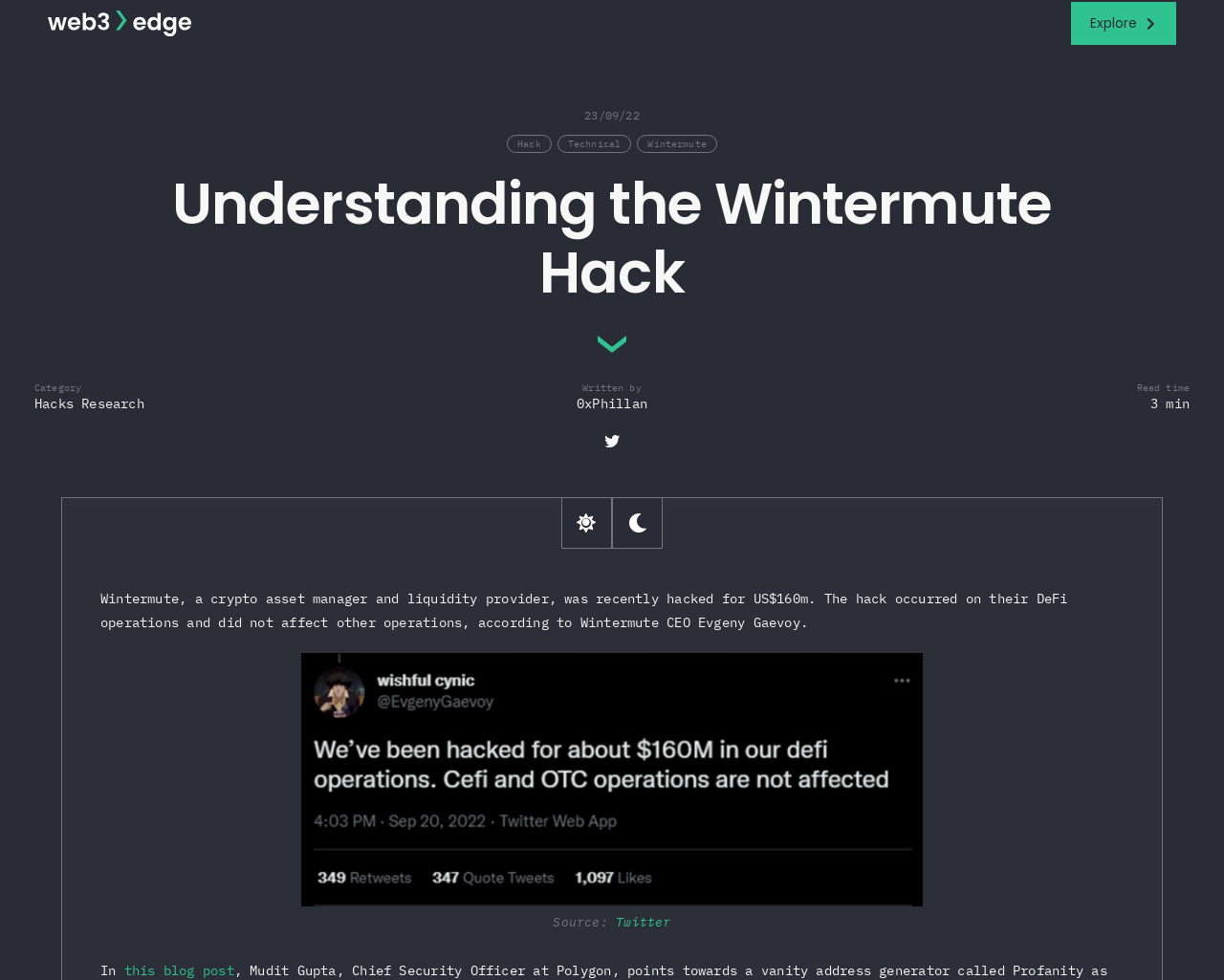Identify the main title of the webpage and generate its text content.

Understanding the Wintermute Hack